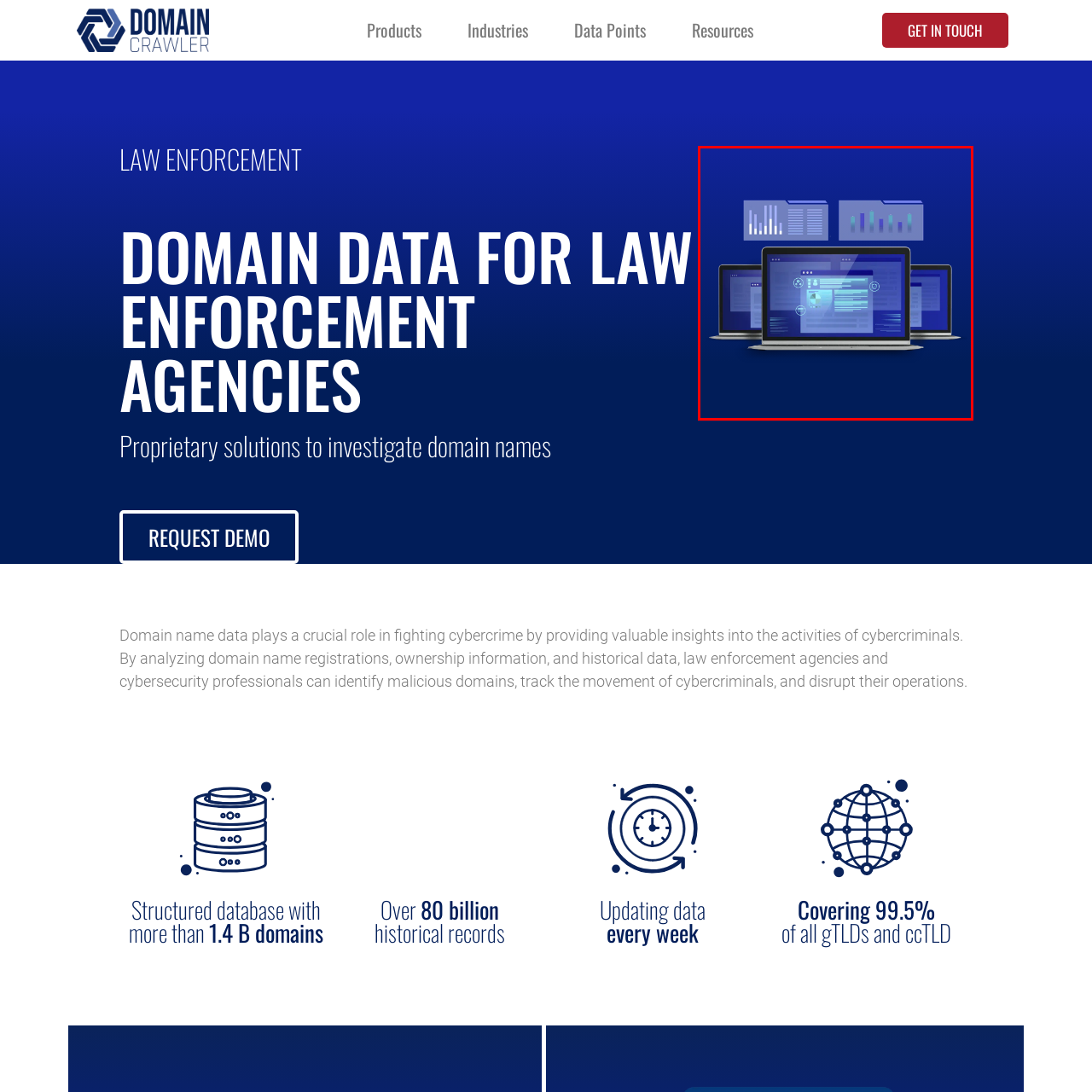What type of data is displayed on the laptop screens?
Look at the image within the red bounding box and respond with a single word or phrase.

Graphical representations